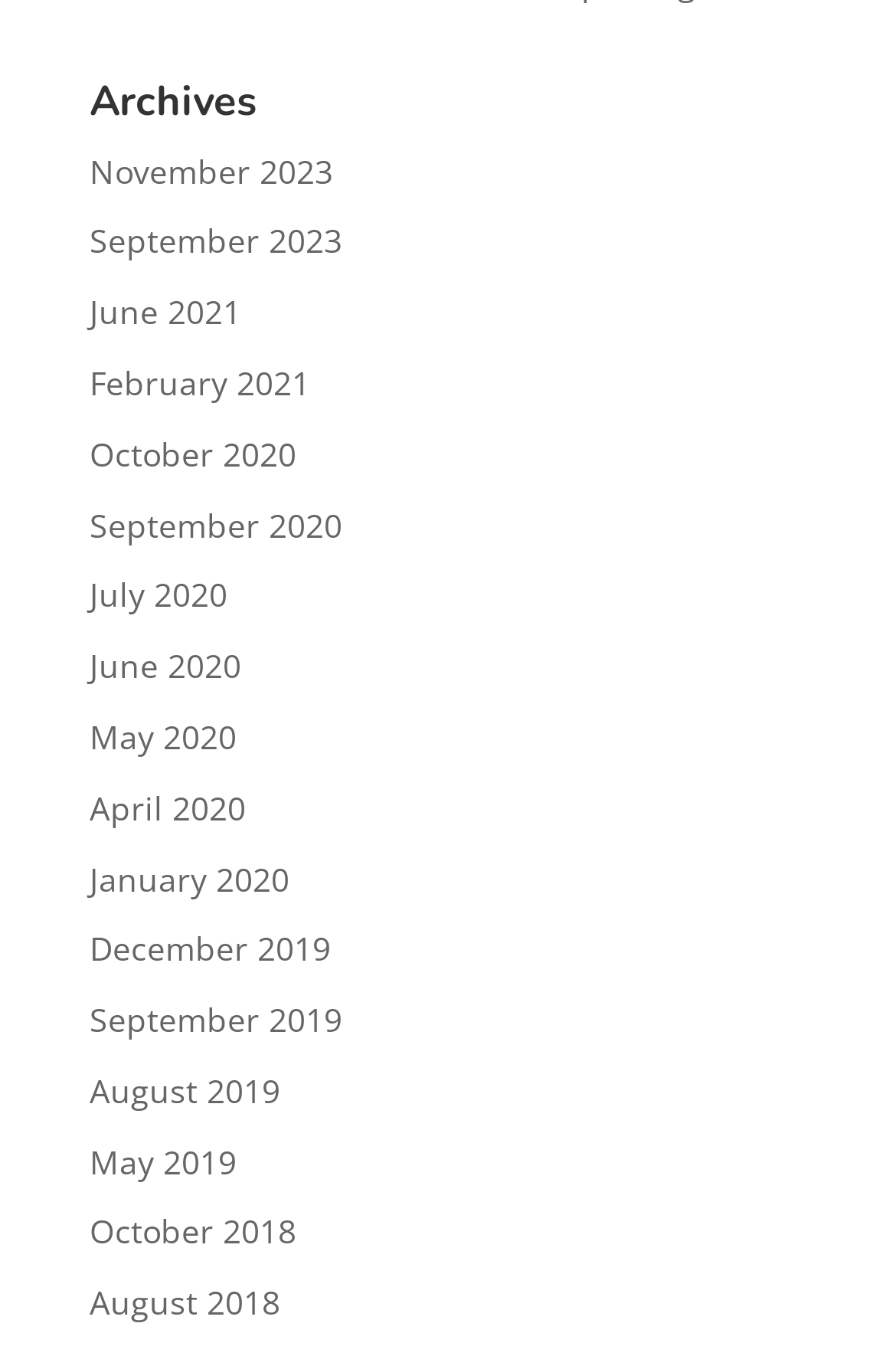Locate the bounding box coordinates of the area that needs to be clicked to fulfill the following instruction: "view November 2023 archives". The coordinates should be in the format of four float numbers between 0 and 1, namely [left, top, right, bottom].

[0.1, 0.109, 0.372, 0.142]